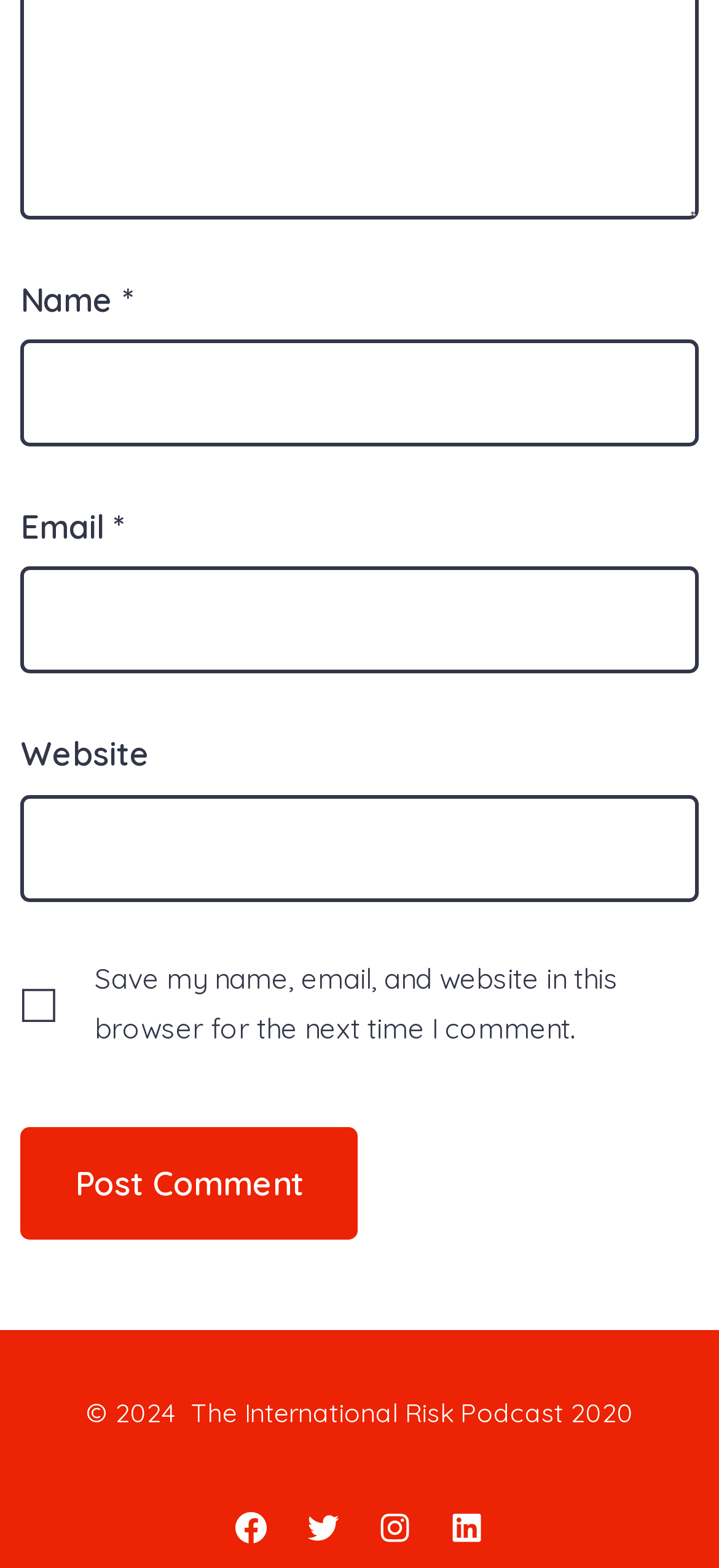Could you indicate the bounding box coordinates of the region to click in order to complete this instruction: "Enter your website".

[0.029, 0.507, 0.971, 0.575]